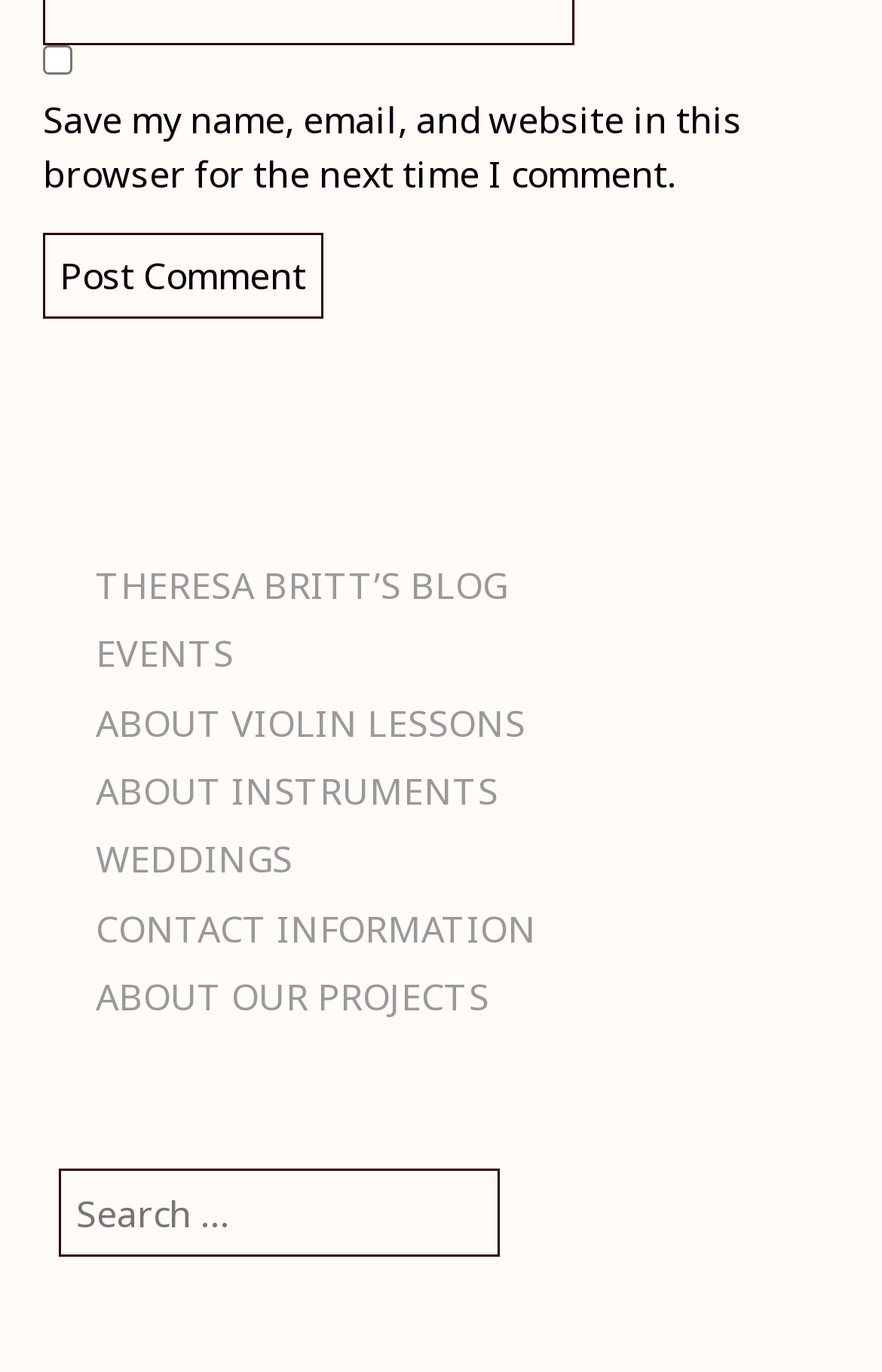Can you pinpoint the bounding box coordinates for the clickable element required for this instruction: "Visit THERESA BRITT’S BLOG"? The coordinates should be four float numbers between 0 and 1, i.e., [left, top, right, bottom].

[0.108, 0.409, 0.575, 0.445]